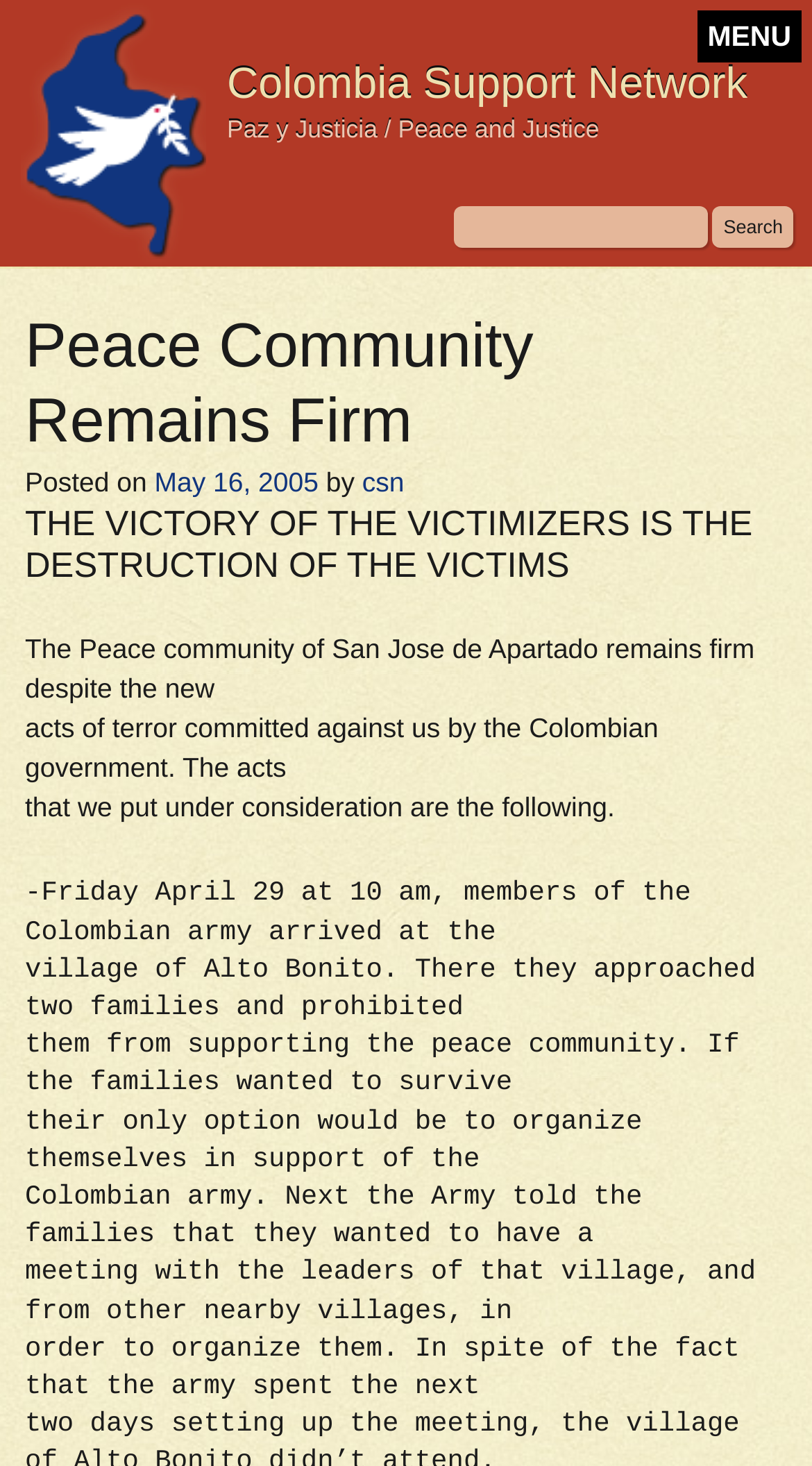Using the element description name="s", predict the bounding box coordinates for the UI element. Provide the coordinates in (top-left x, top-left y, bottom-right x, bottom-right y) format with values ranging from 0 to 1.

[0.559, 0.141, 0.872, 0.169]